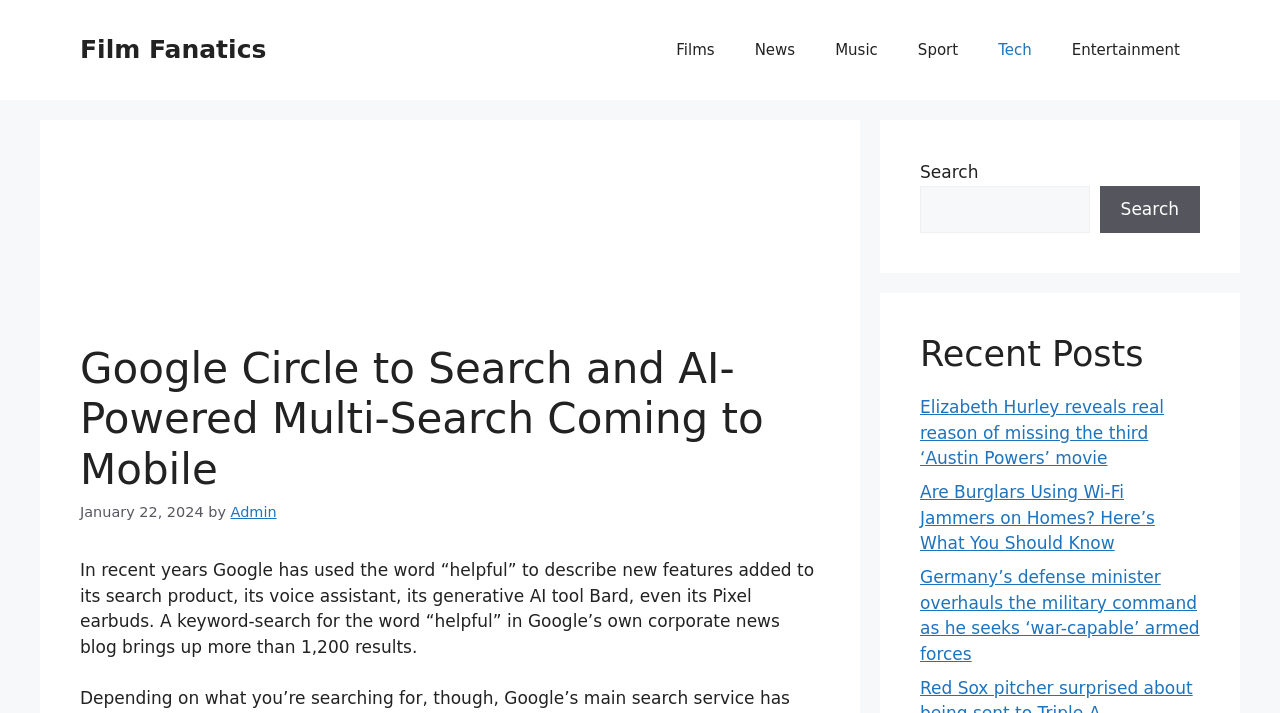Provide the bounding box coordinates of the HTML element described by the text: "Film Fanatics". The coordinates should be in the format [left, top, right, bottom] with values between 0 and 1.

[0.062, 0.049, 0.208, 0.09]